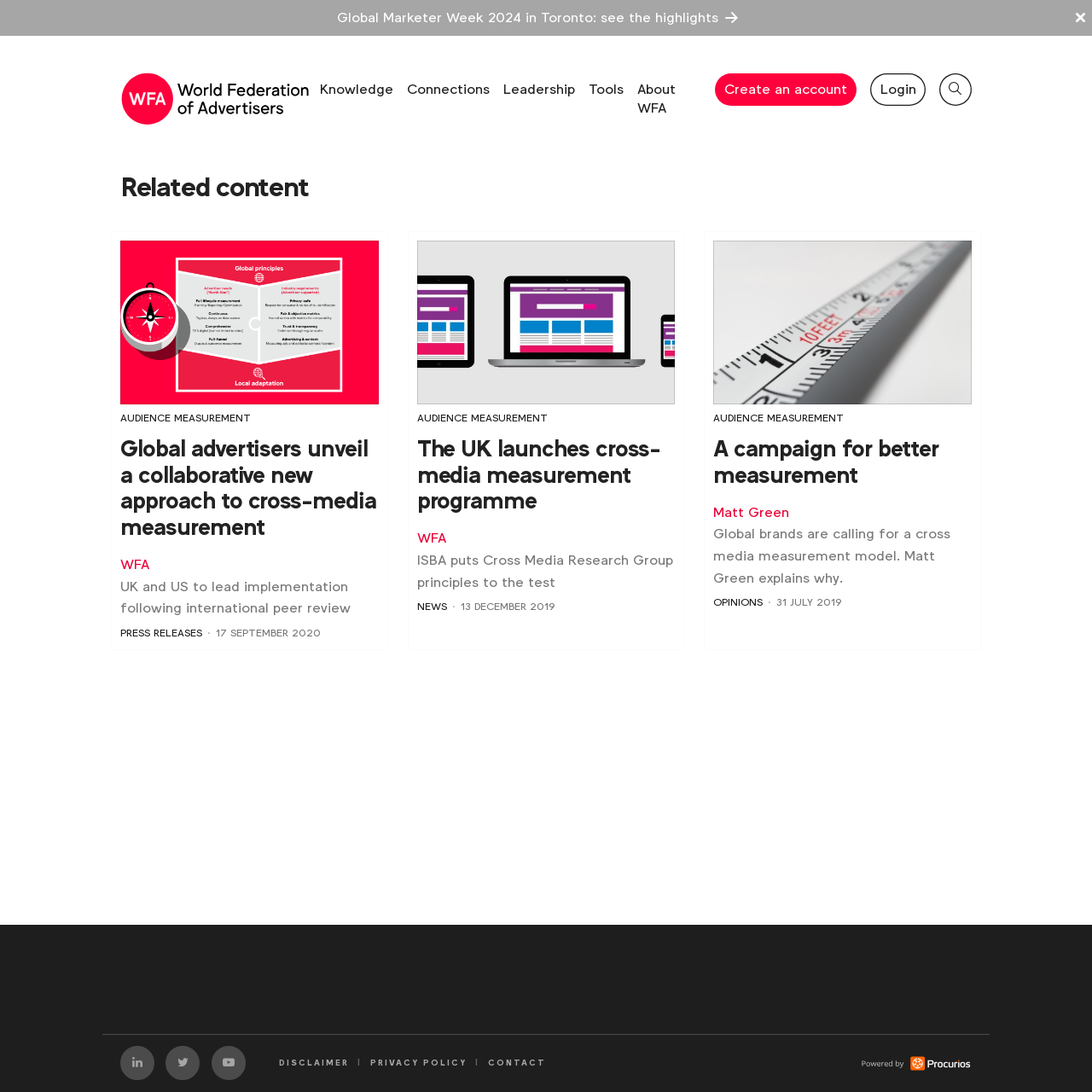Pinpoint the bounding box coordinates of the clickable element to carry out the following instruction: "Create an account."

[0.655, 0.067, 0.785, 0.097]